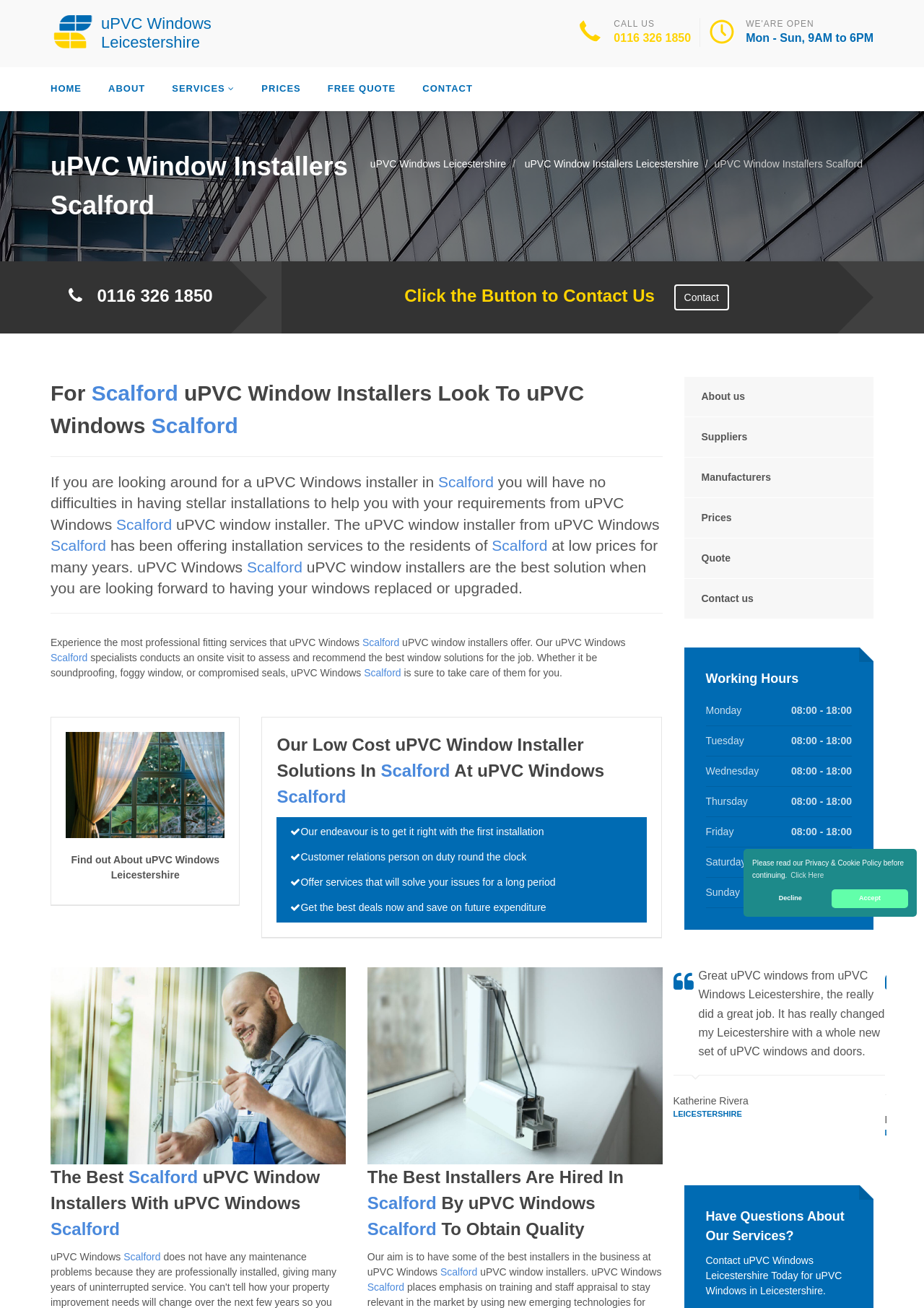Determine the bounding box coordinates for the clickable element to execute this instruction: "Click the 'HOME' link". Provide the coordinates as four float numbers between 0 and 1, i.e., [left, top, right, bottom].

[0.055, 0.051, 0.088, 0.084]